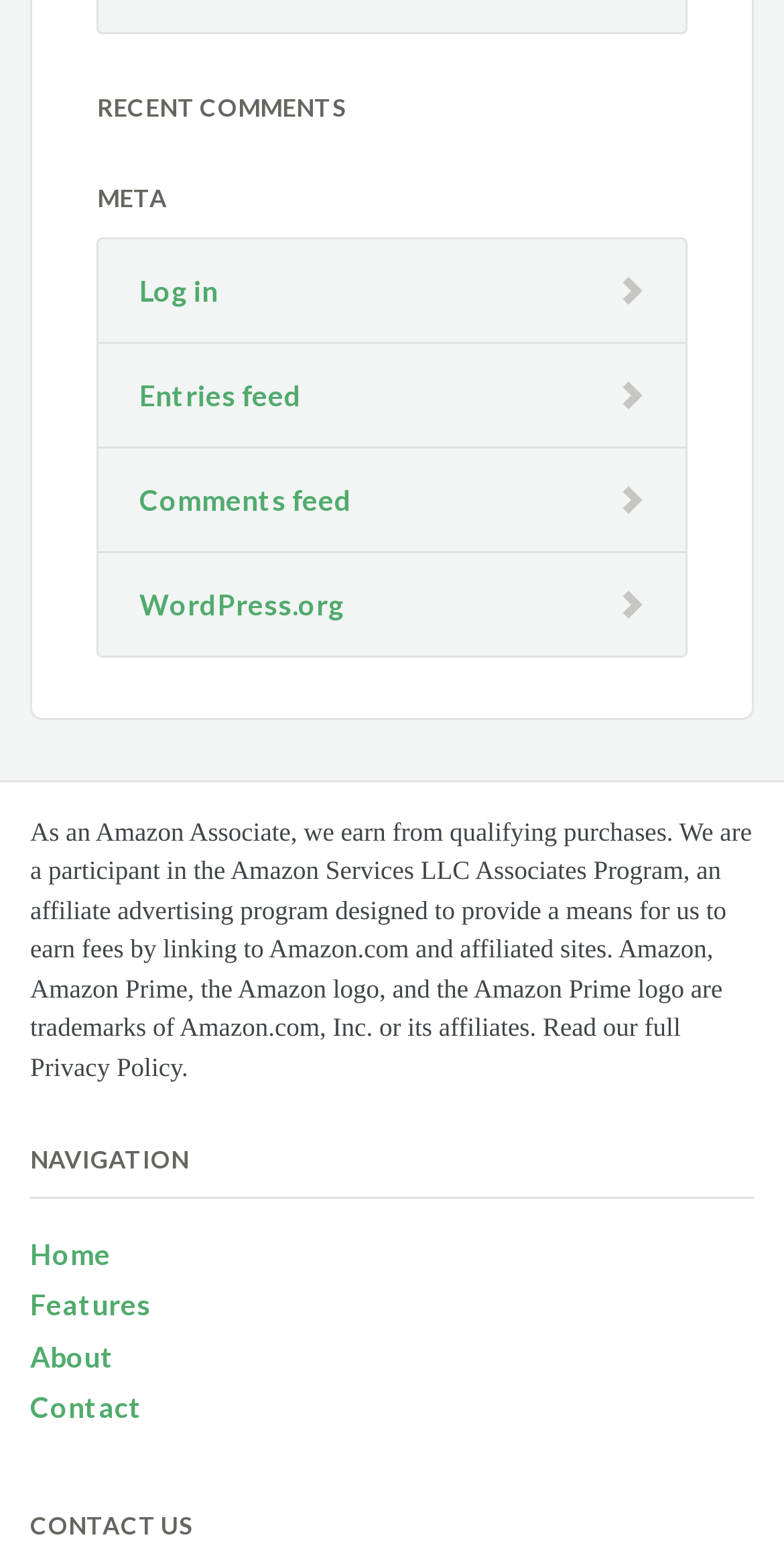Pinpoint the bounding box coordinates of the clickable area needed to execute the instruction: "Log in to the website". The coordinates should be specified as four float numbers between 0 and 1, i.e., [left, top, right, bottom].

[0.178, 0.173, 0.278, 0.201]